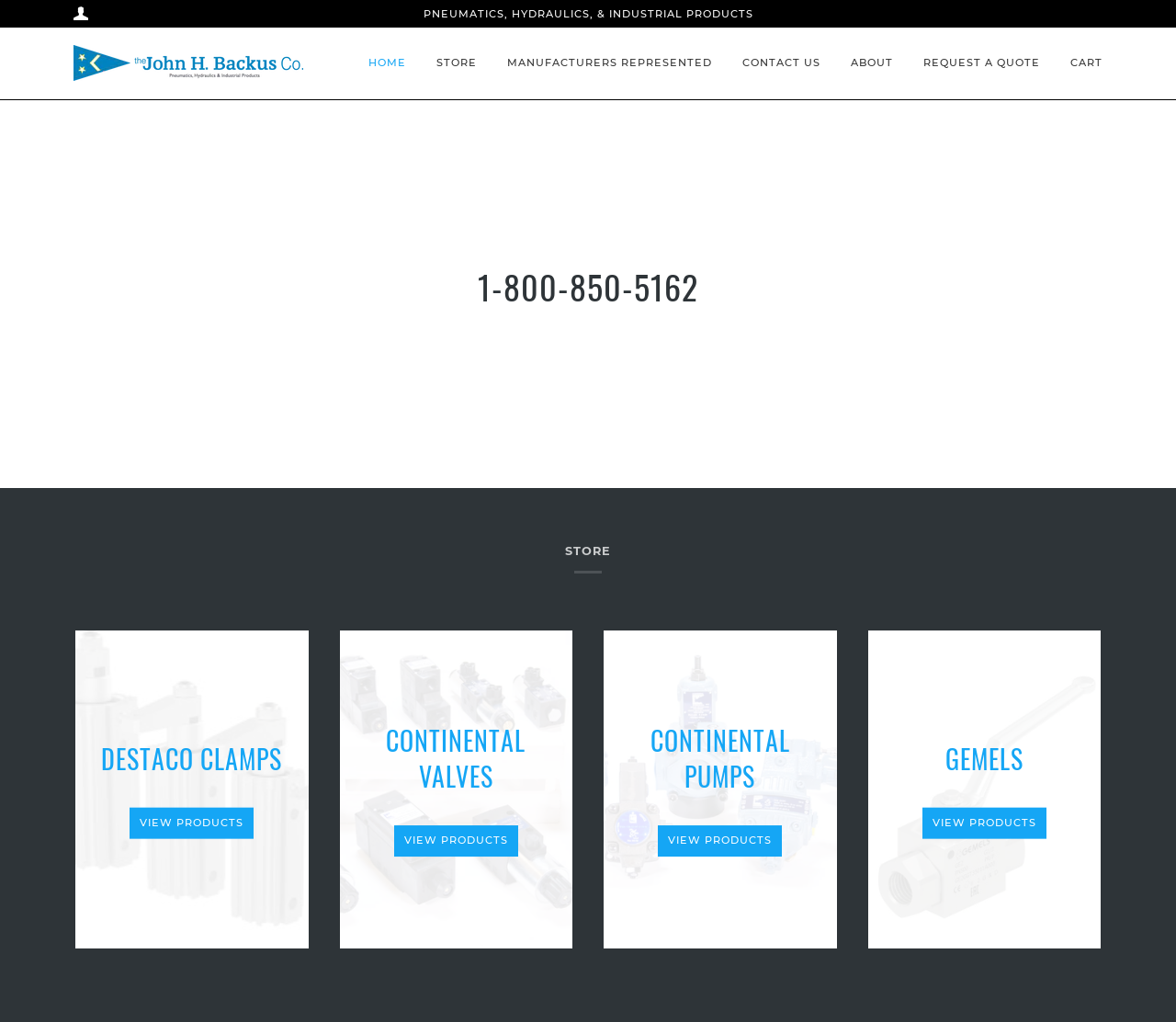What type of products does the company sell?
Please provide a single word or phrase in response based on the screenshot.

Hydraulics, pneumatics, and clamps